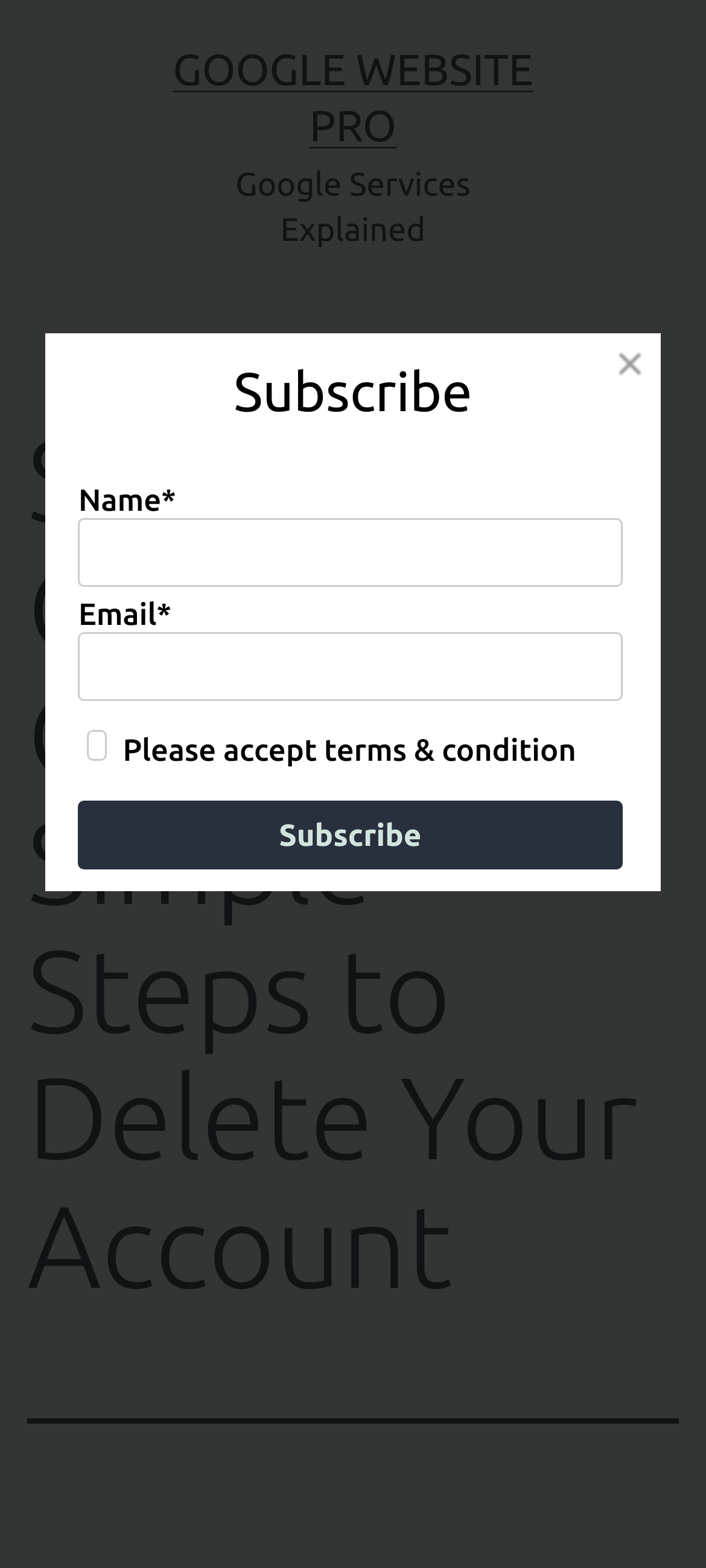Provide an in-depth caption for the elements present on the webpage.

The webpage is about deleting a Gmail account, with a focus on providing simple steps to do so. At the top of the page, there is a subscription section that spans the entire width, where users can enter their name and email address to subscribe. This section is headed by a "Subscribe" title and includes a checkbox to accept terms and conditions, as well as a "Subscribe" button.

Below the subscription section, there is a link to "GOOGLE WEBSITE PRO" on the left side, and a heading "Google Services Explained" on the right side. The main content of the page is a header that takes up most of the page's width, with the title "Say Goodbye to Gmail: Simple Steps to Delete Your Account" prominently displayed.